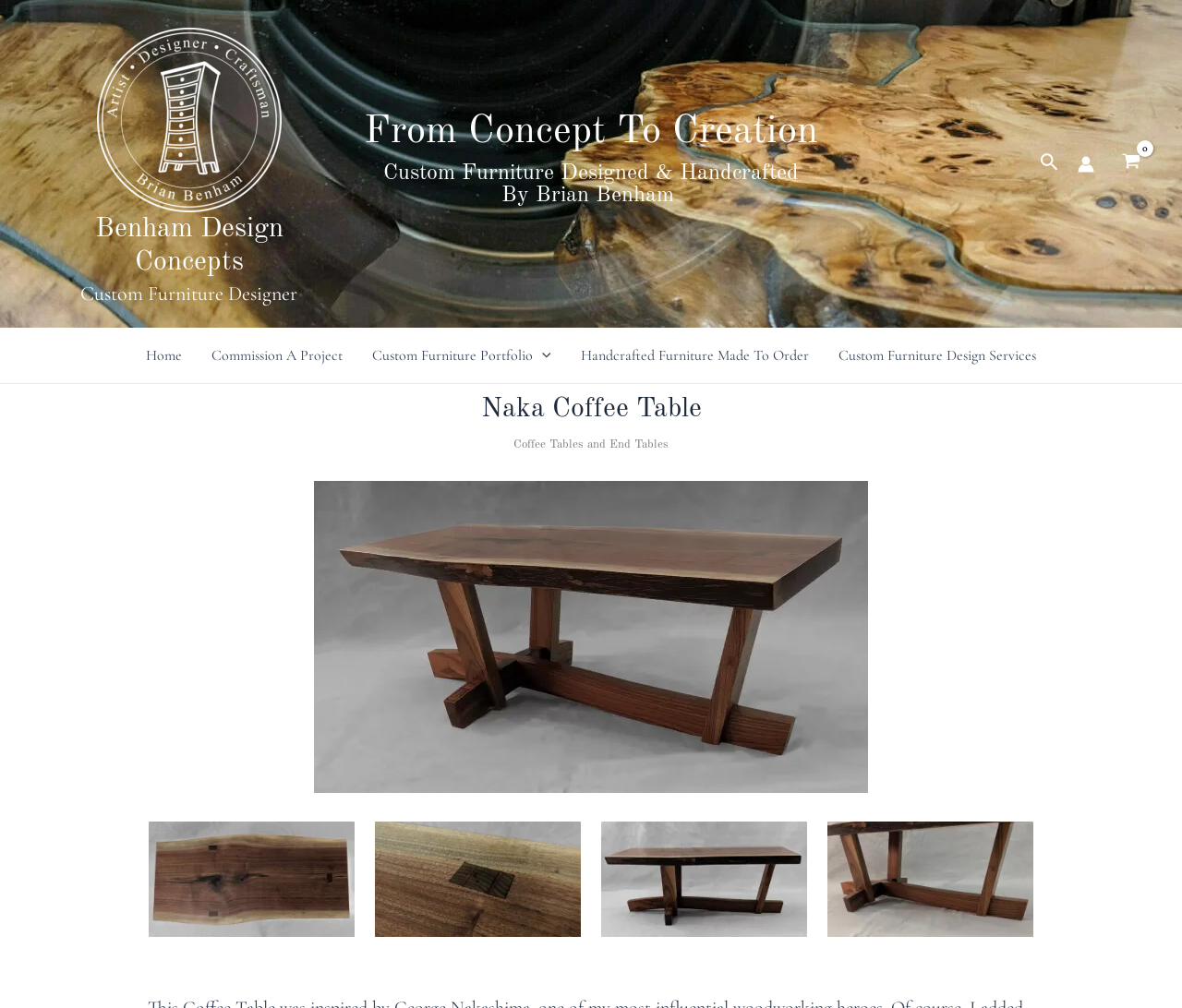What is the material used for the coffee table?
Identify the answer in the screenshot and reply with a single word or phrase.

Walnut